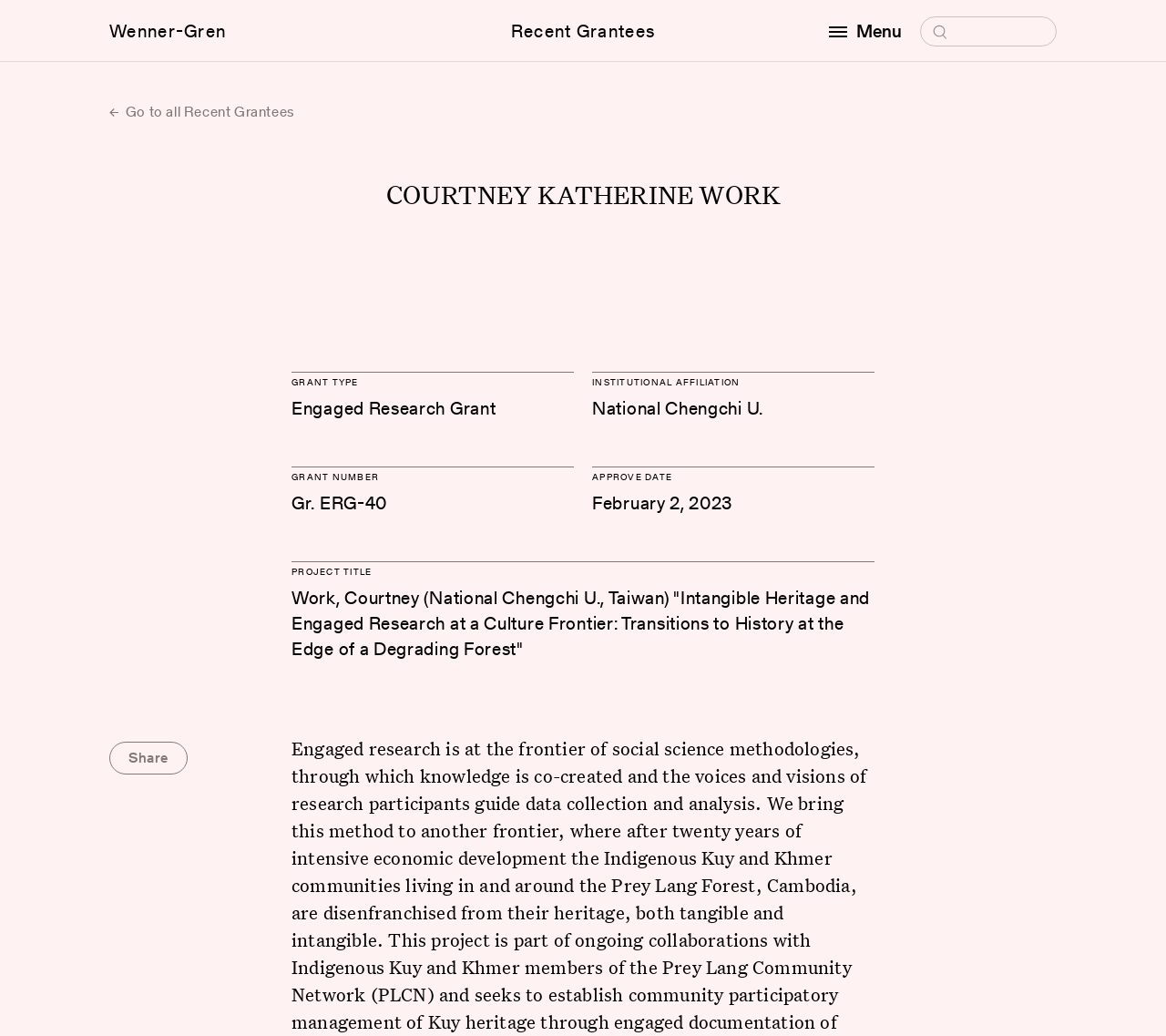Extract the bounding box coordinates for the UI element described by the text: "Renforcement du leadership féminin". The coordinates should be in the form of [left, top, right, bottom] with values between 0 and 1.

None